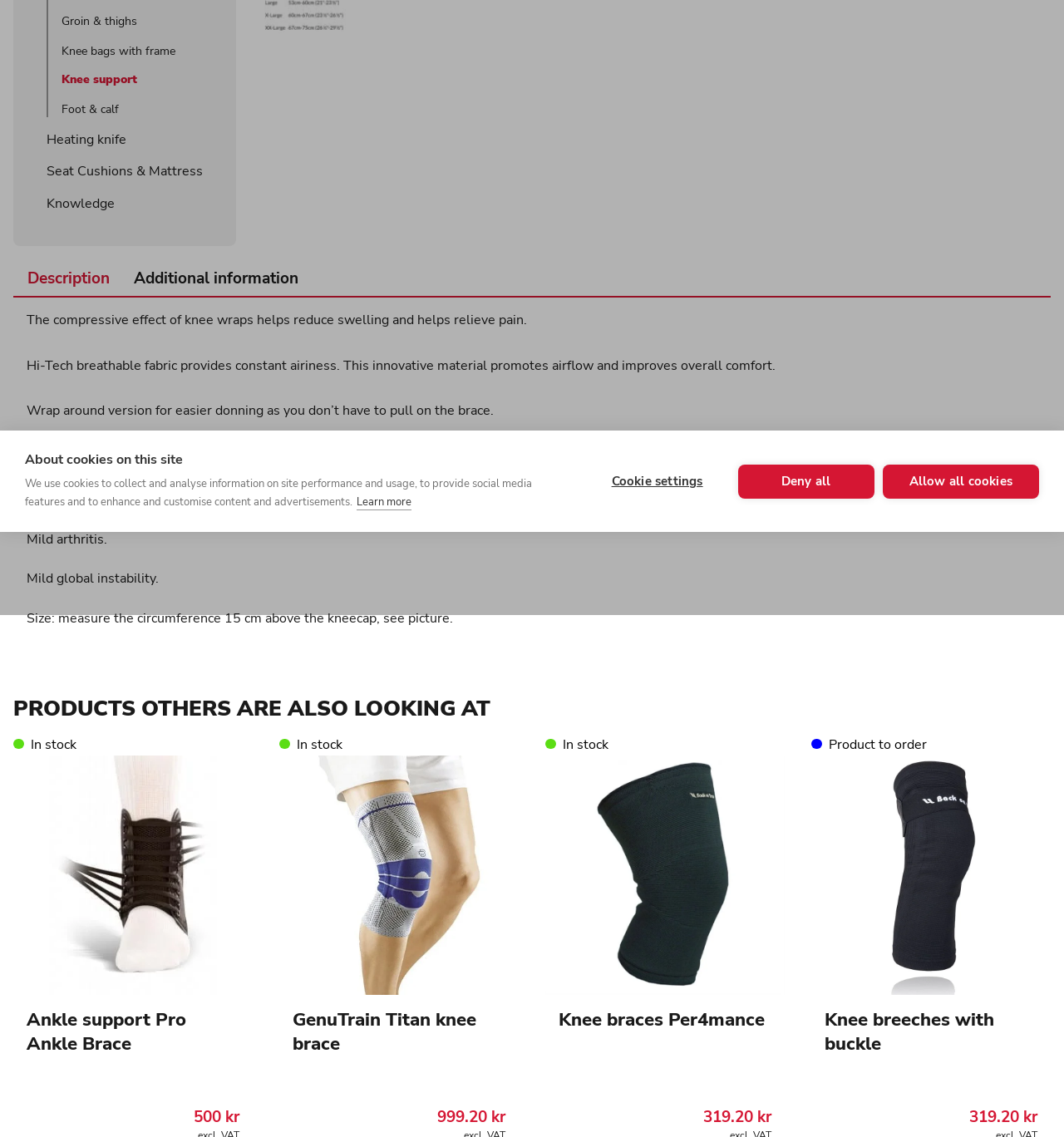Provide the bounding box coordinates of the HTML element this sentence describes: "parent_node: Product to order". The bounding box coordinates consist of four float numbers between 0 and 1, i.e., [left, top, right, bottom].

[0.762, 0.664, 0.988, 0.875]